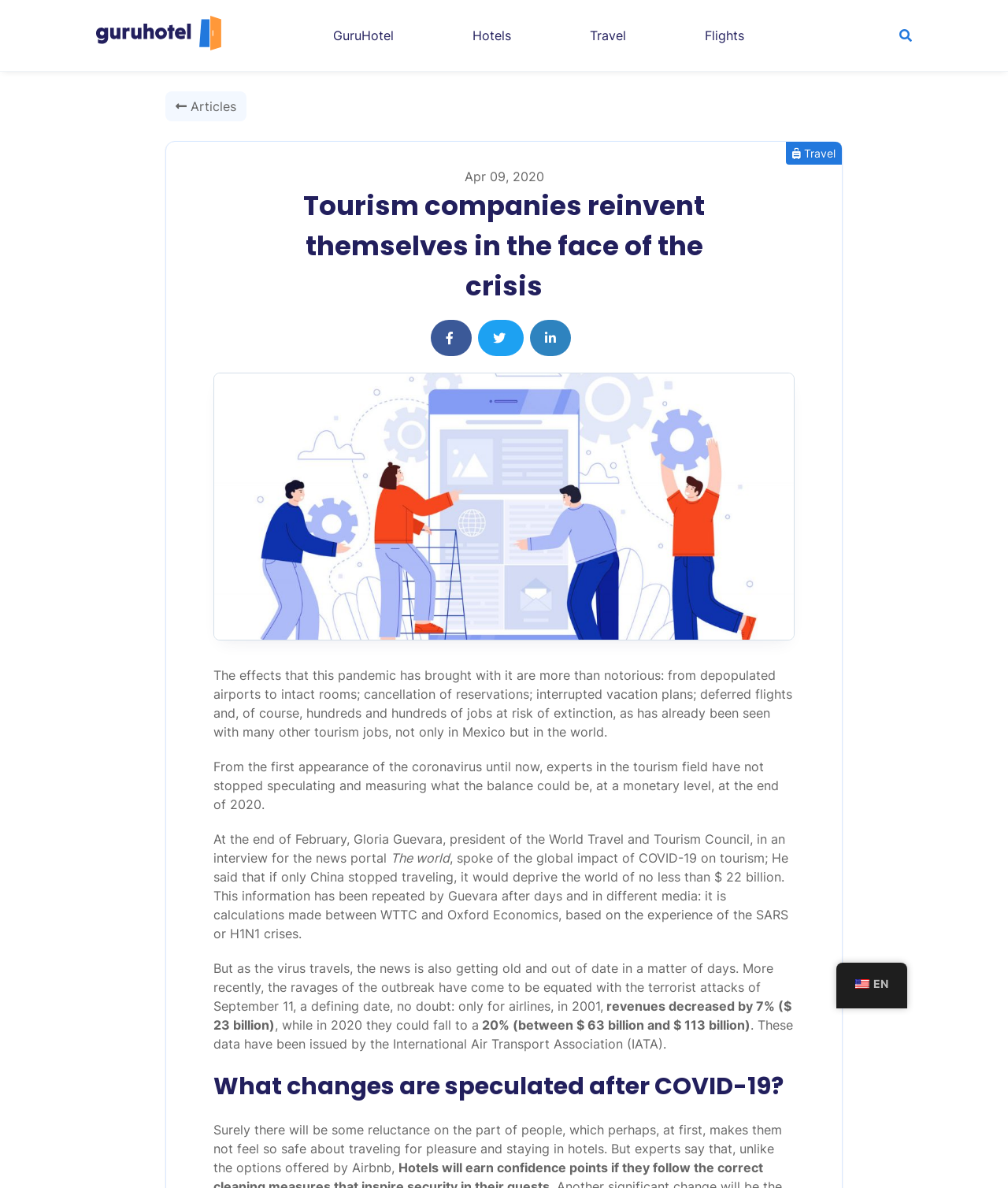Find the bounding box coordinates for the HTML element described as: "EN". The coordinates should consist of four float values between 0 and 1, i.e., [left, top, right, bottom].

[0.83, 0.814, 0.9, 0.842]